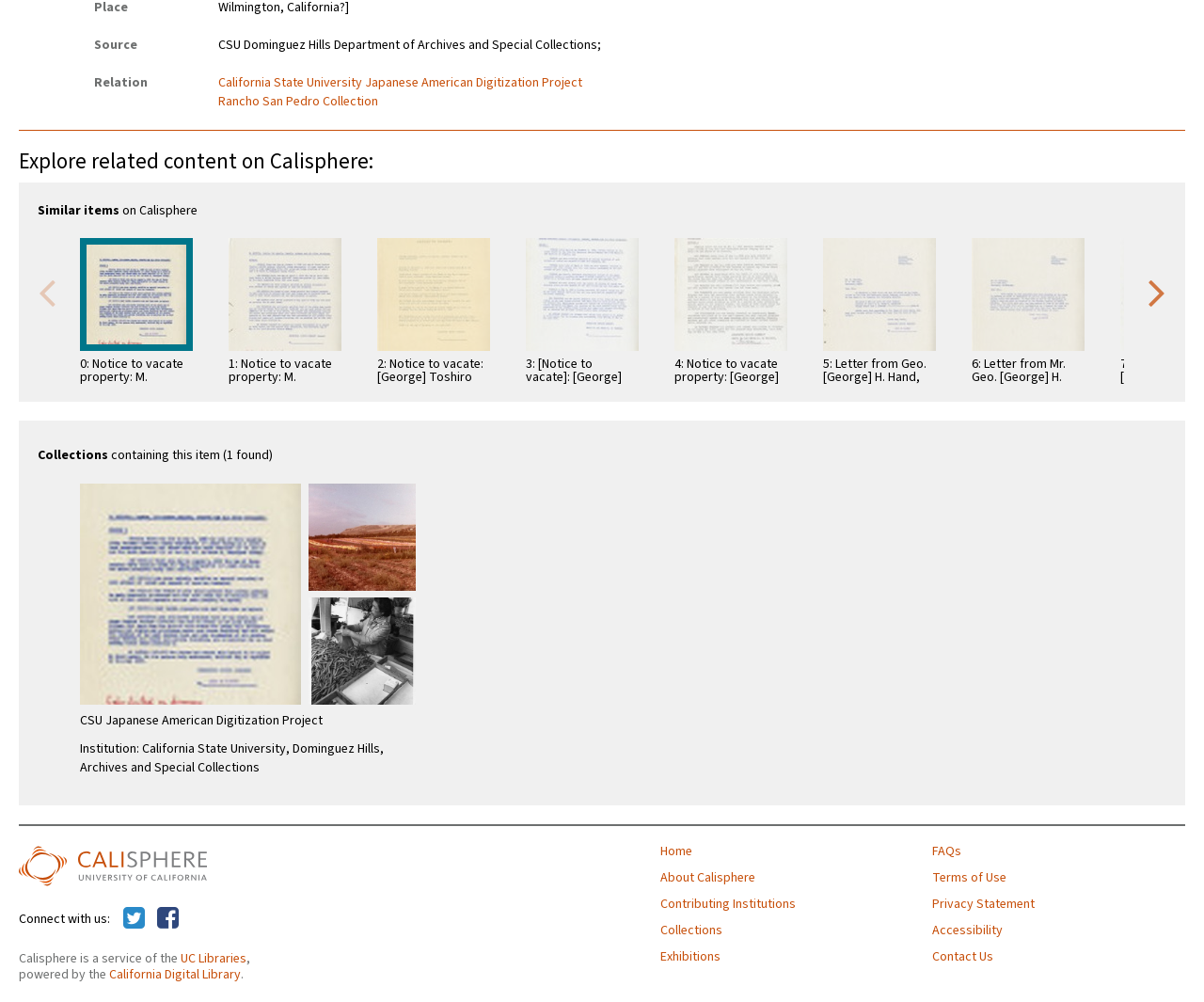Please find the bounding box for the UI element described by: "Accessibility".

[0.774, 0.922, 0.984, 0.935]